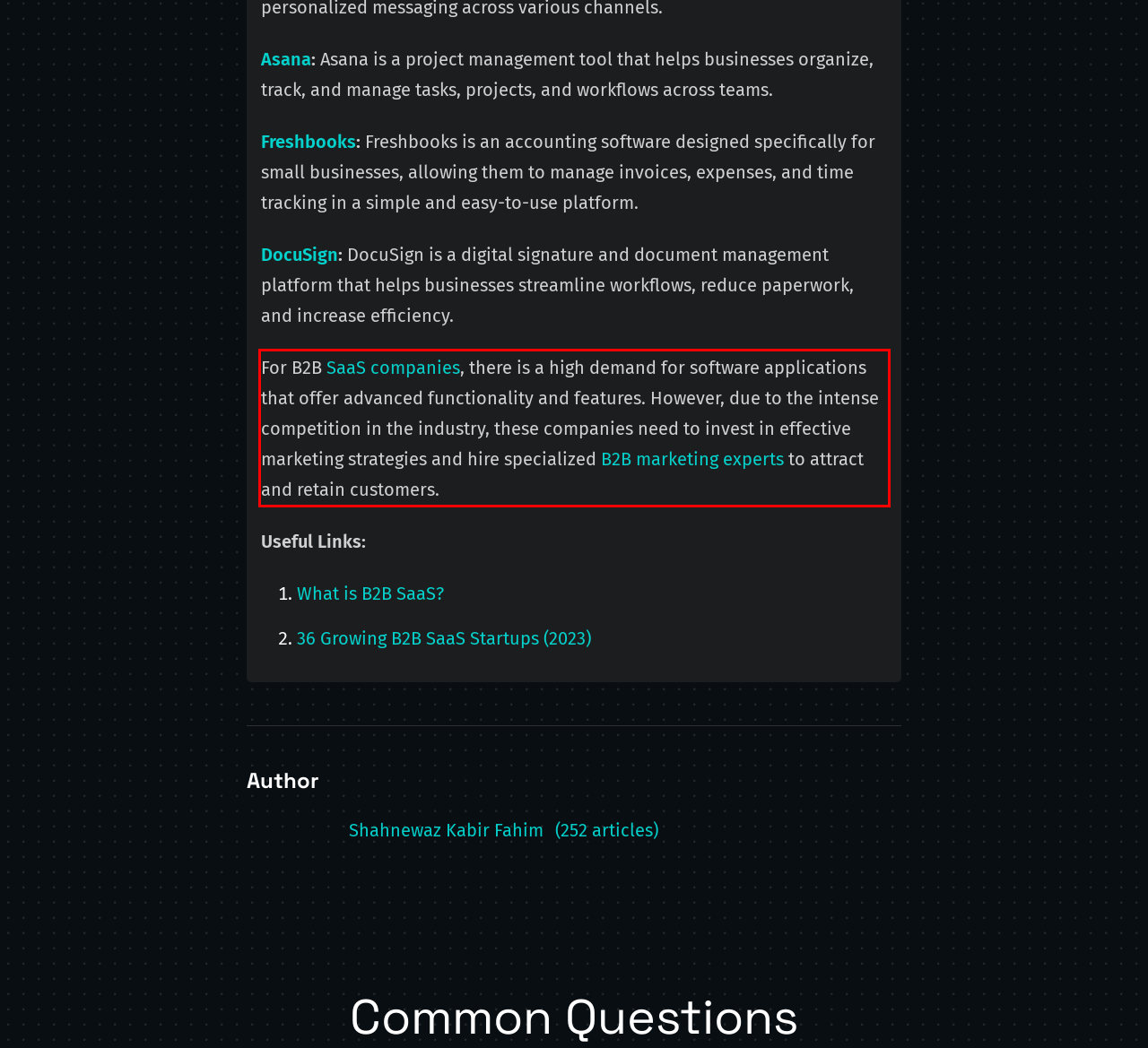Perform OCR on the text inside the red-bordered box in the provided screenshot and output the content.

For B2B SaaS companies, there is a high demand for software applications that offer advanced functionality and features. However, due to the intense competition in the industry, these companies need to invest in effective marketing strategies and hire specialized B2B marketing experts to attract and retain customers.